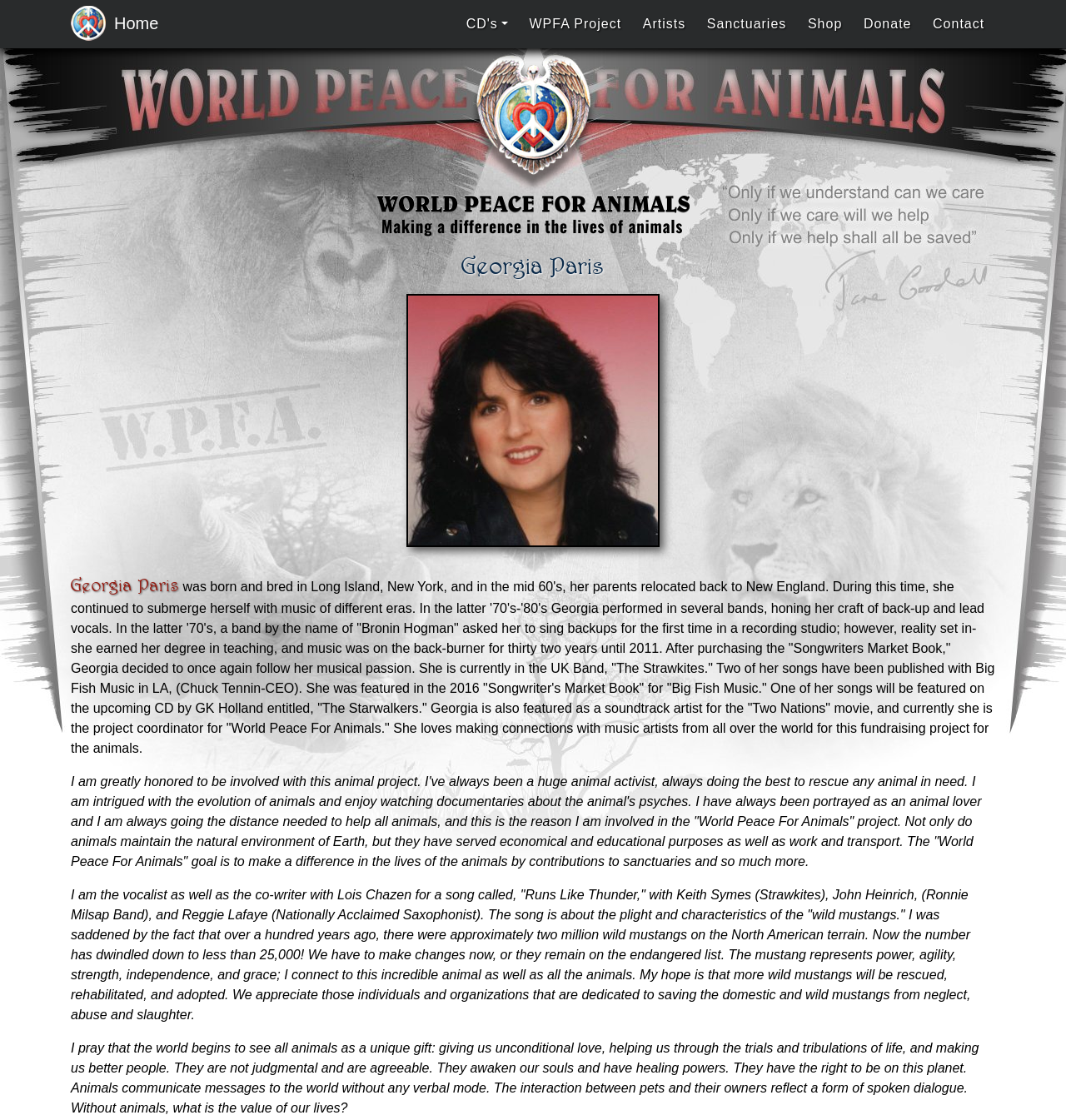Utilize the details in the image to thoroughly answer the following question: What is the name of the song Georgia co-wrote with Lois Chazen?

I determined the answer by reading the static text element that describes Georgia's music project, specifically the part that mentions her co-writing a song called 'Runs Like Thunder' with Lois Chazen.